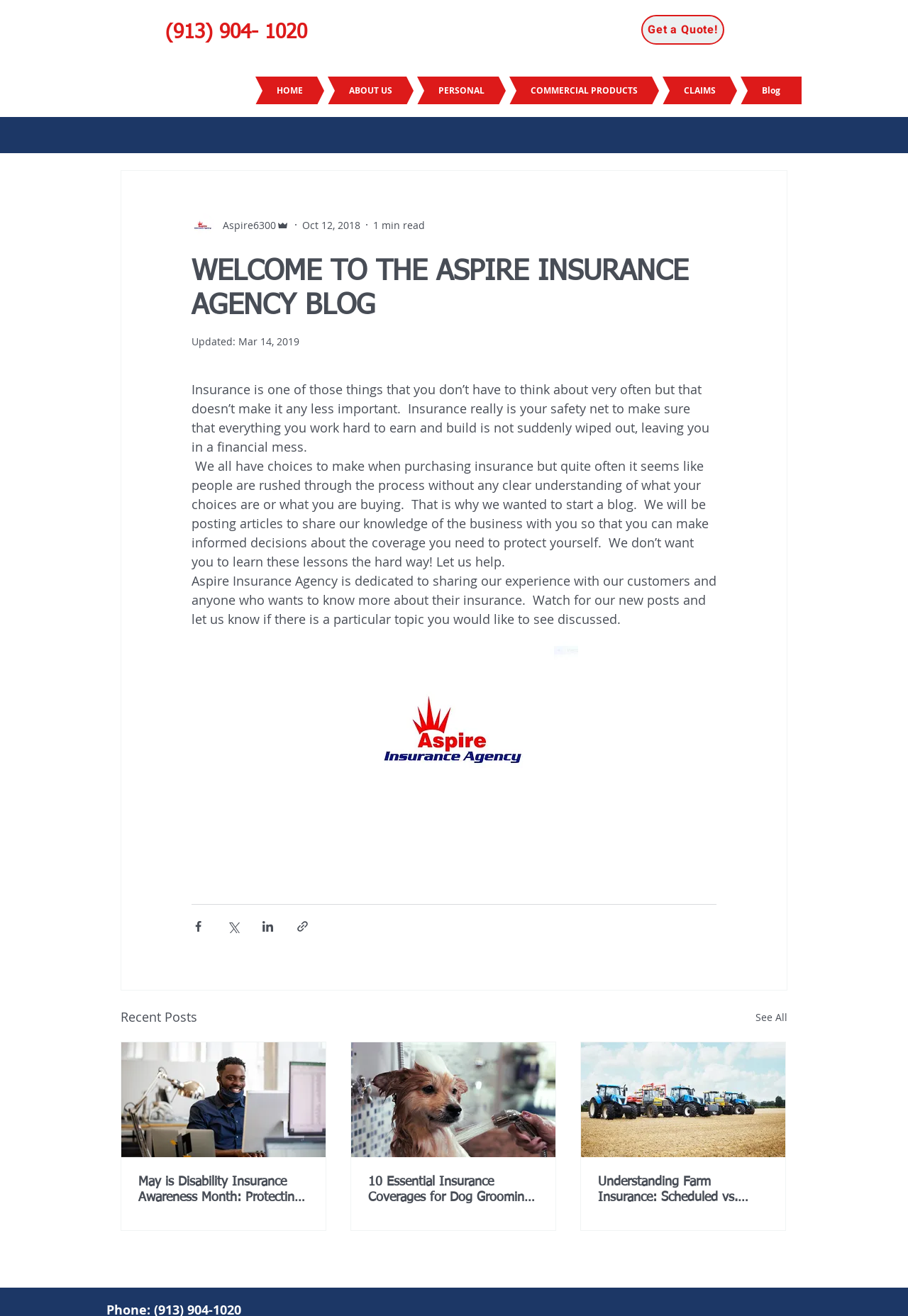What is the name of the author of the first article?
Answer with a single word or short phrase according to what you see in the image.

Aspire6300